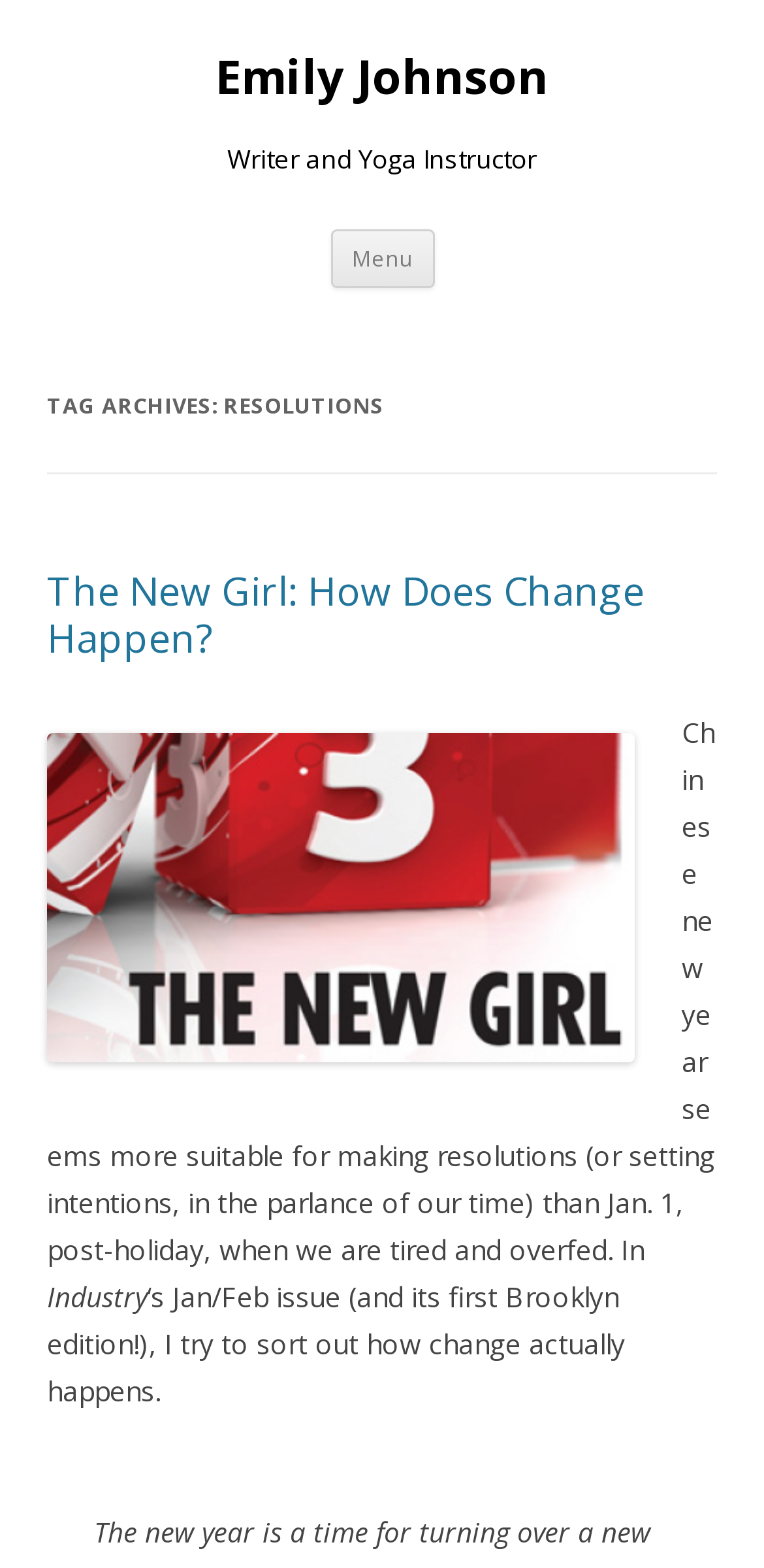Give a one-word or phrase response to the following question: Is there an image on this page?

Yes